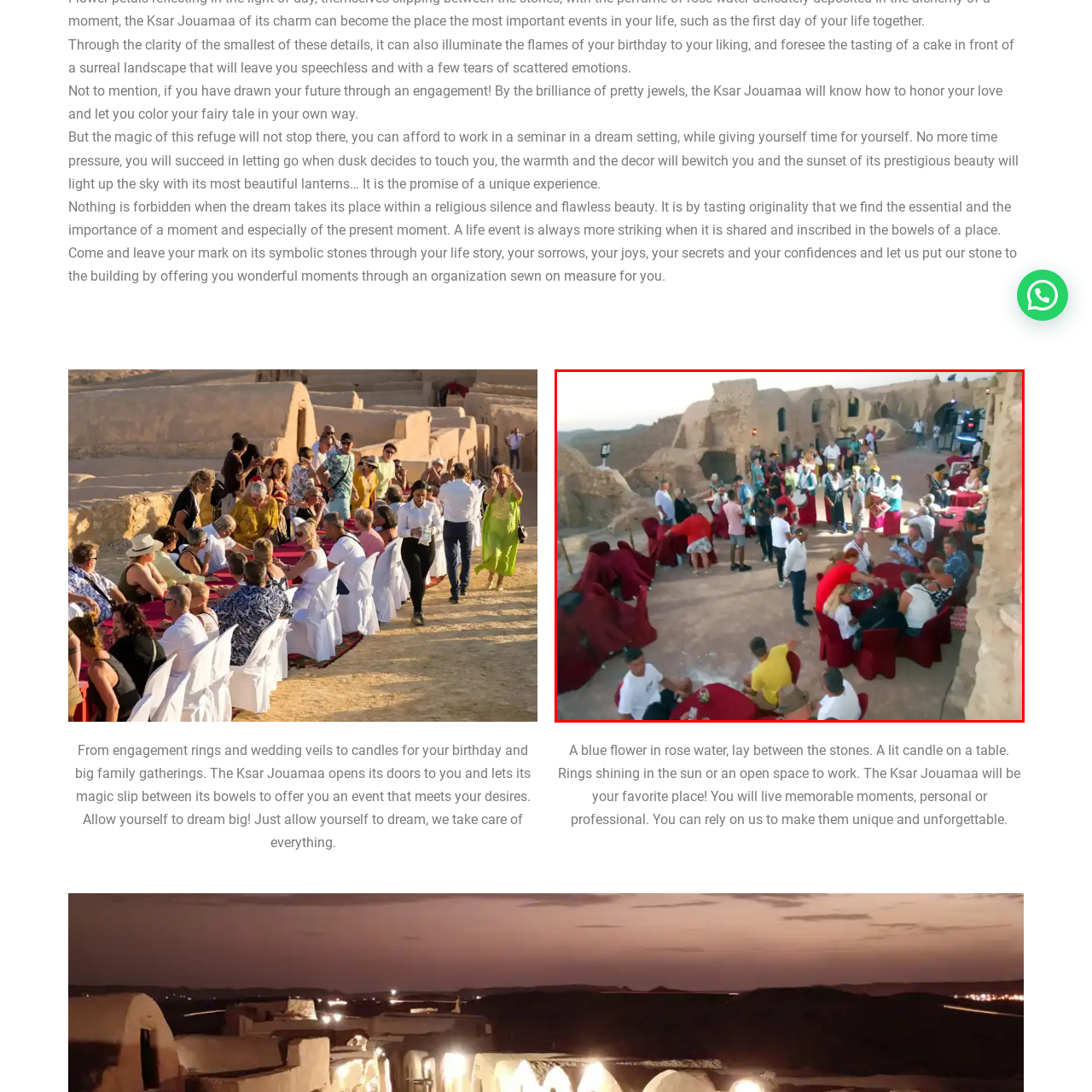Look at the image marked by the red box and respond with a single word or phrase: What type of building is the Ksar Jouamaa?

Historic fortress